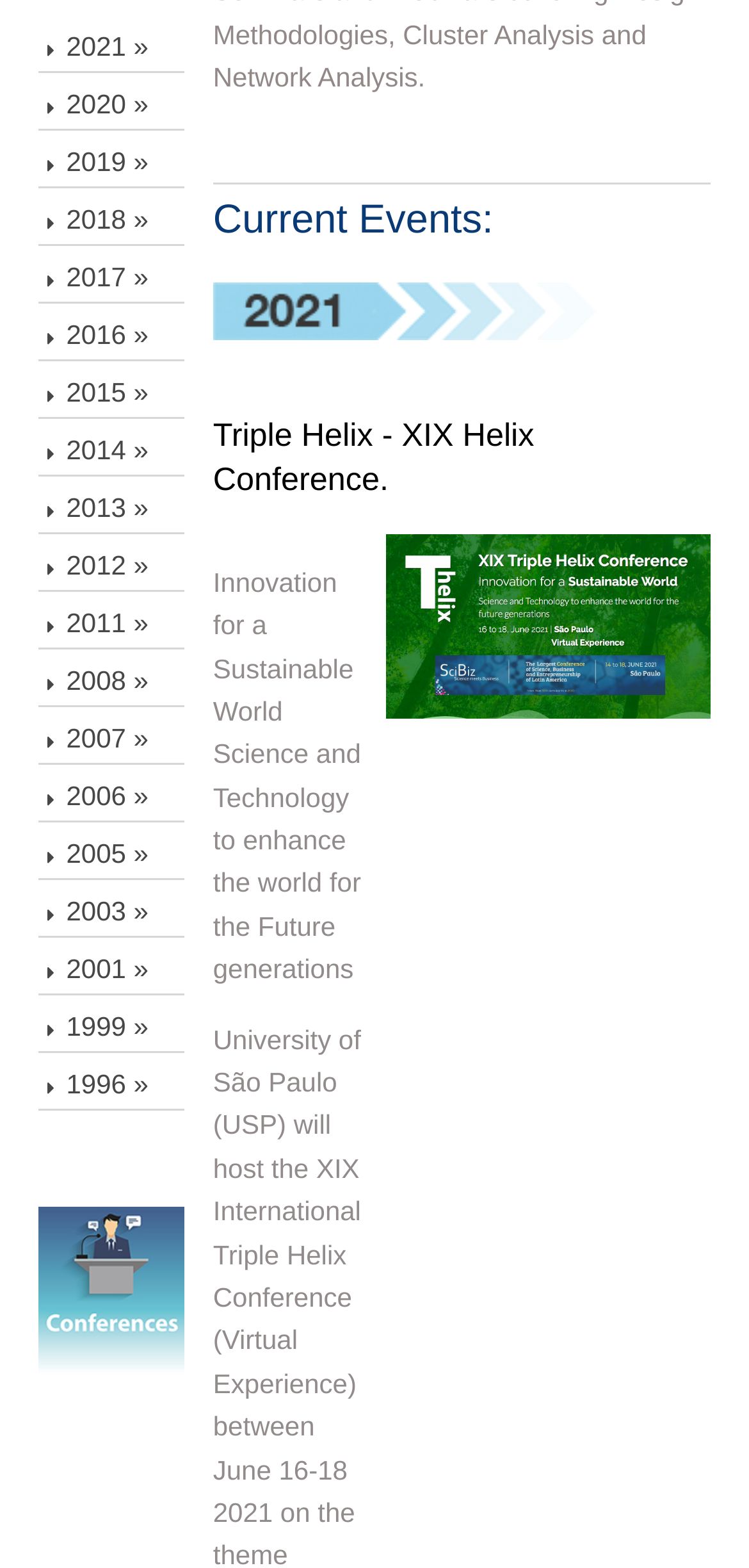From the webpage screenshot, predict the bounding box coordinates (top-left x, top-left y, bottom-right x, bottom-right y) for the UI element described here: 2020 »

[0.05, 0.05, 0.247, 0.083]